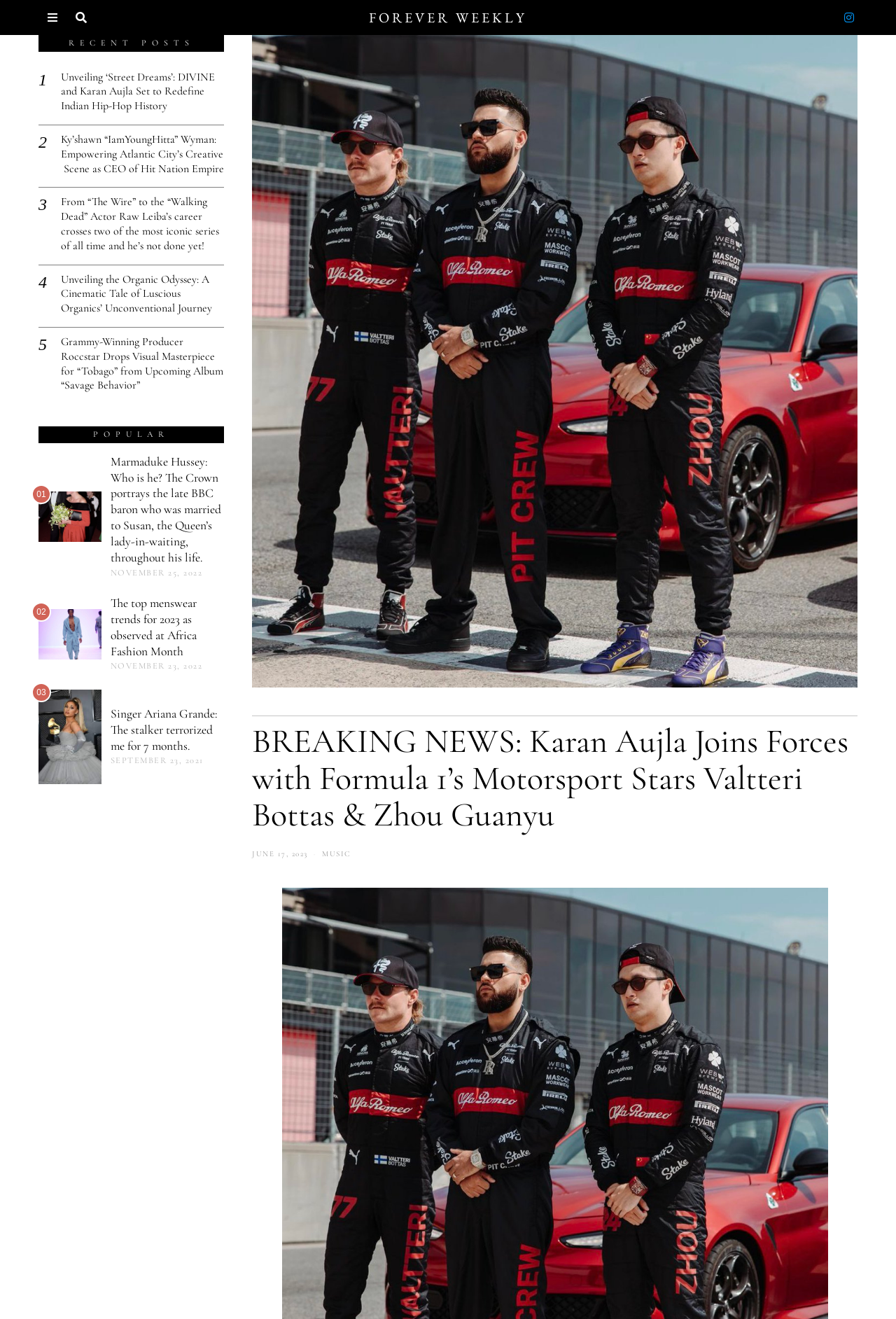Please find the bounding box for the following UI element description. Provide the coordinates in (top-left x, top-left y, bottom-right x, bottom-right y) format, with values between 0 and 1: the playlist

None